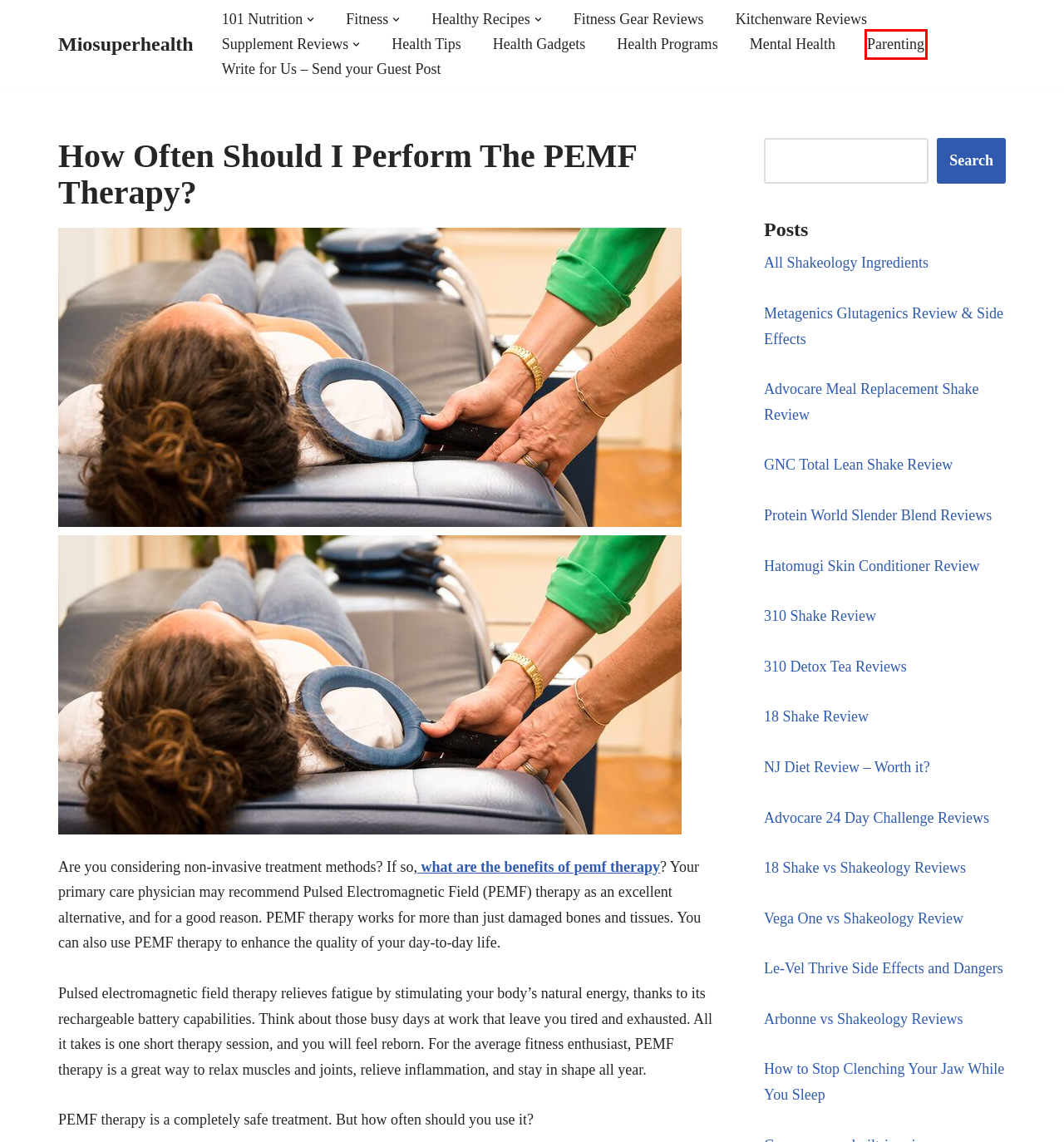You are presented with a screenshot of a webpage with a red bounding box. Select the webpage description that most closely matches the new webpage after clicking the element inside the red bounding box. The options are:
A. Fitness Gear Reviews – Miosuperhealth
B. Advocare 24 Day Challenge Reviews – Miosuperhealth
C. Fitness – Miosuperhealth
D. Parenting – Miosuperhealth
E. 310 Detox Tea Reviews – Miosuperhealth
F. Advocare Meal Replacement Shake Review – Miosuperhealth
G. Protein World Slender Blend Reviews – Miosuperhealth
H. Supplement Reviews – Miosuperhealth

D